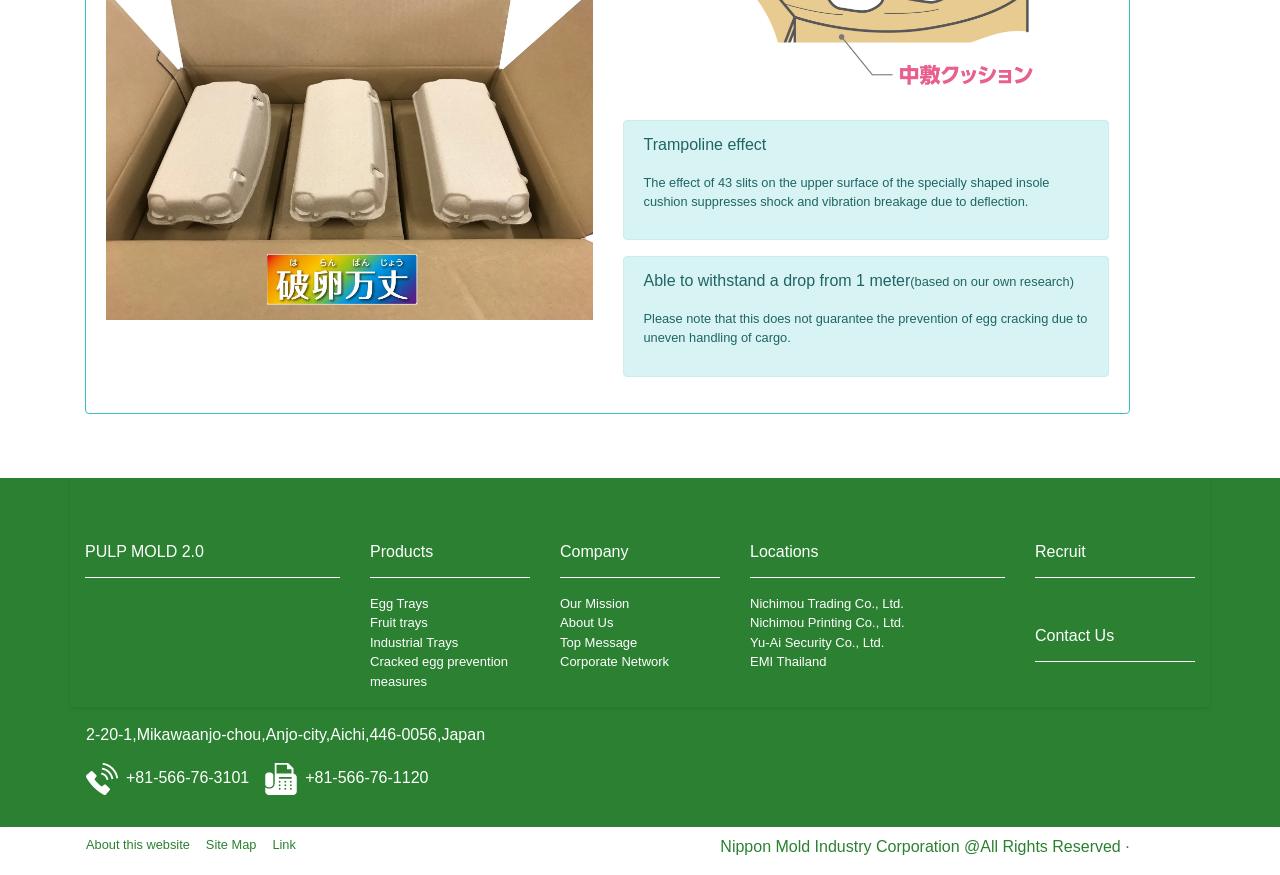Find and specify the bounding box coordinates that correspond to the clickable region for the instruction: "Read the news article by D. Clark Middlebrook".

None